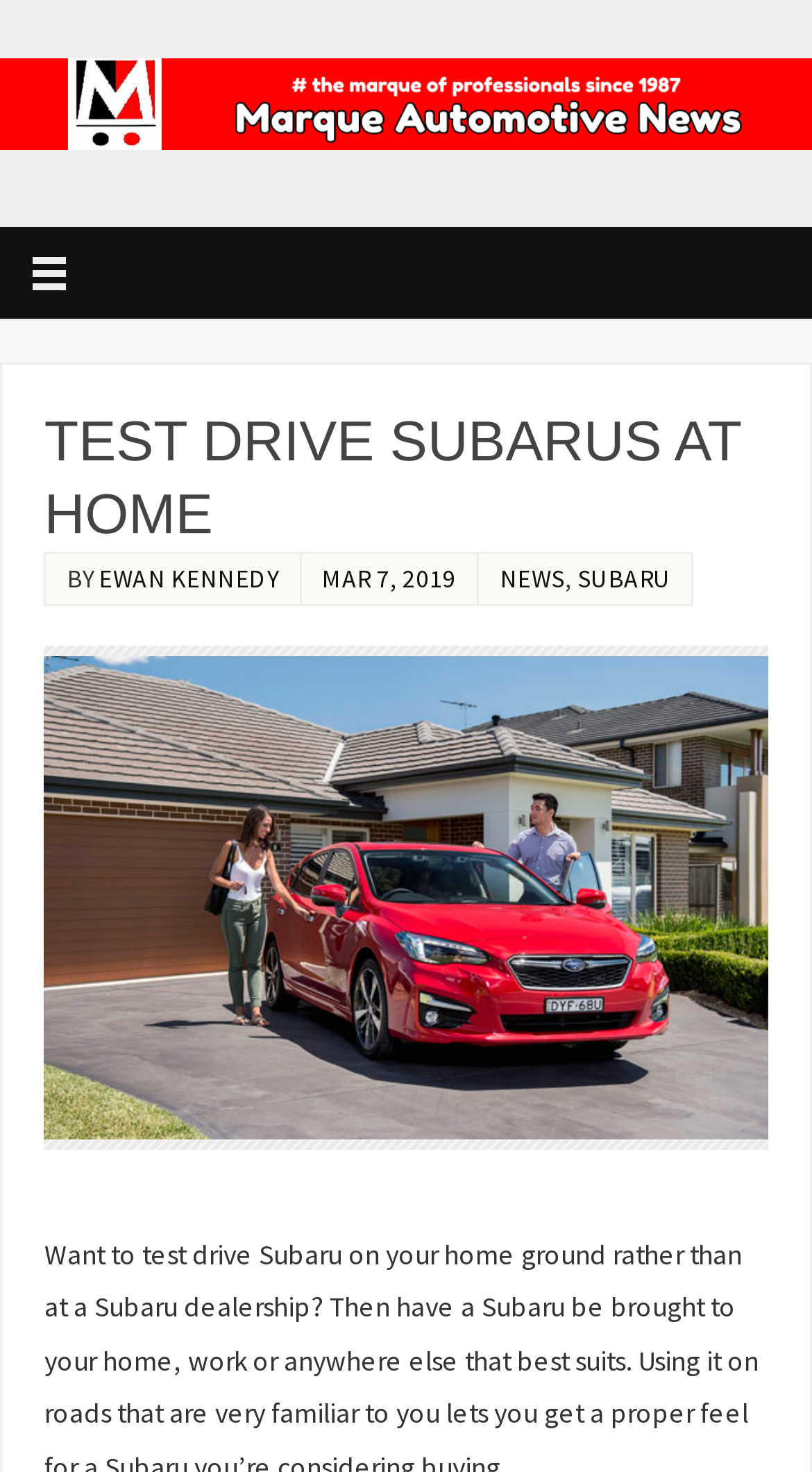When was the article published?
Please answer the question with as much detail and depth as you can.

I found the publication date by looking at the time stamp 'MAR 7, 2019' which is located below the author's name.